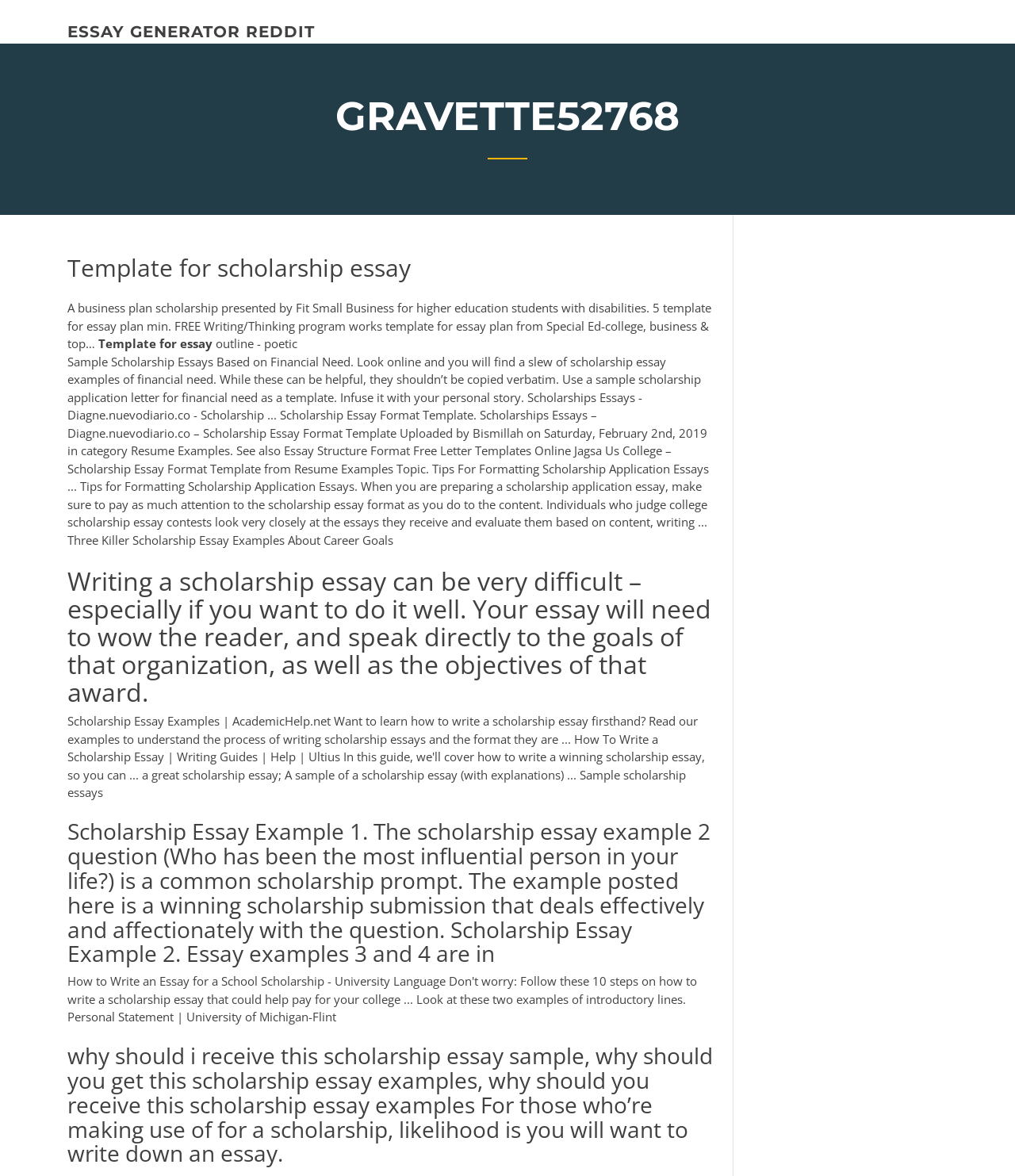Identify the bounding box of the HTML element described as: "essay generator reddit".

[0.066, 0.019, 0.31, 0.035]